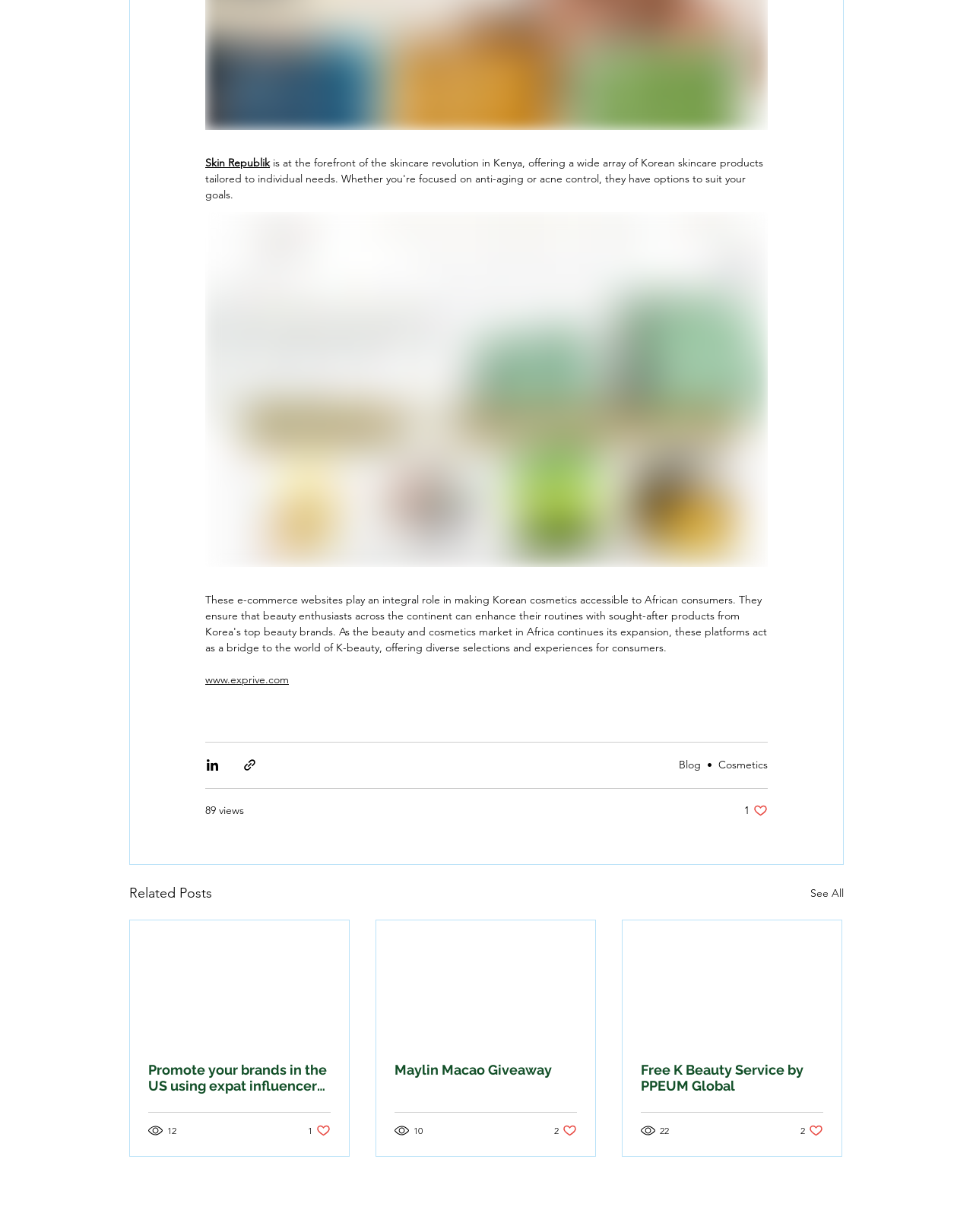Find the bounding box coordinates for the area you need to click to carry out the instruction: "Visit the 'Blog' page". The coordinates should be four float numbers between 0 and 1, indicated as [left, top, right, bottom].

[0.698, 0.615, 0.72, 0.626]